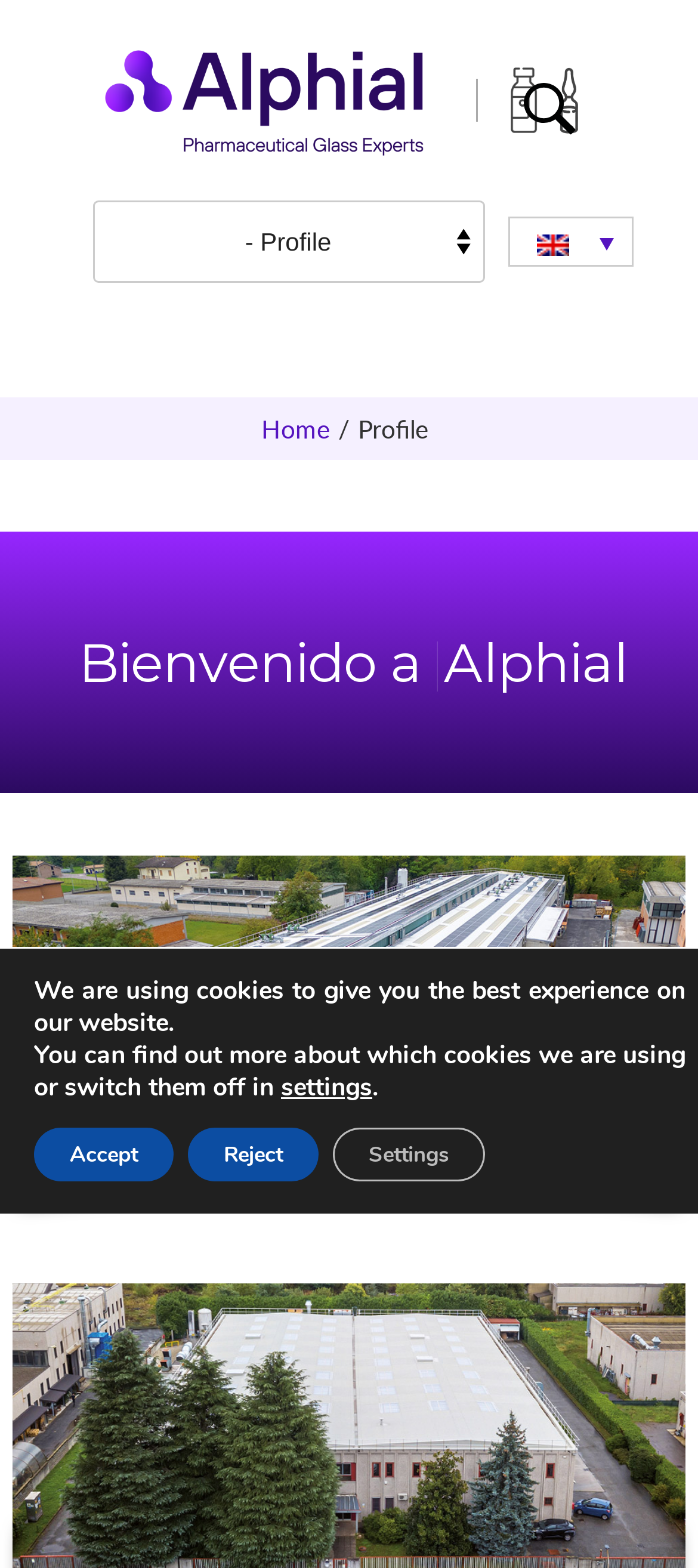Determine the bounding box coordinates of the target area to click to execute the following instruction: "Click the Alphial logo."

[0.14, 0.023, 0.626, 0.105]